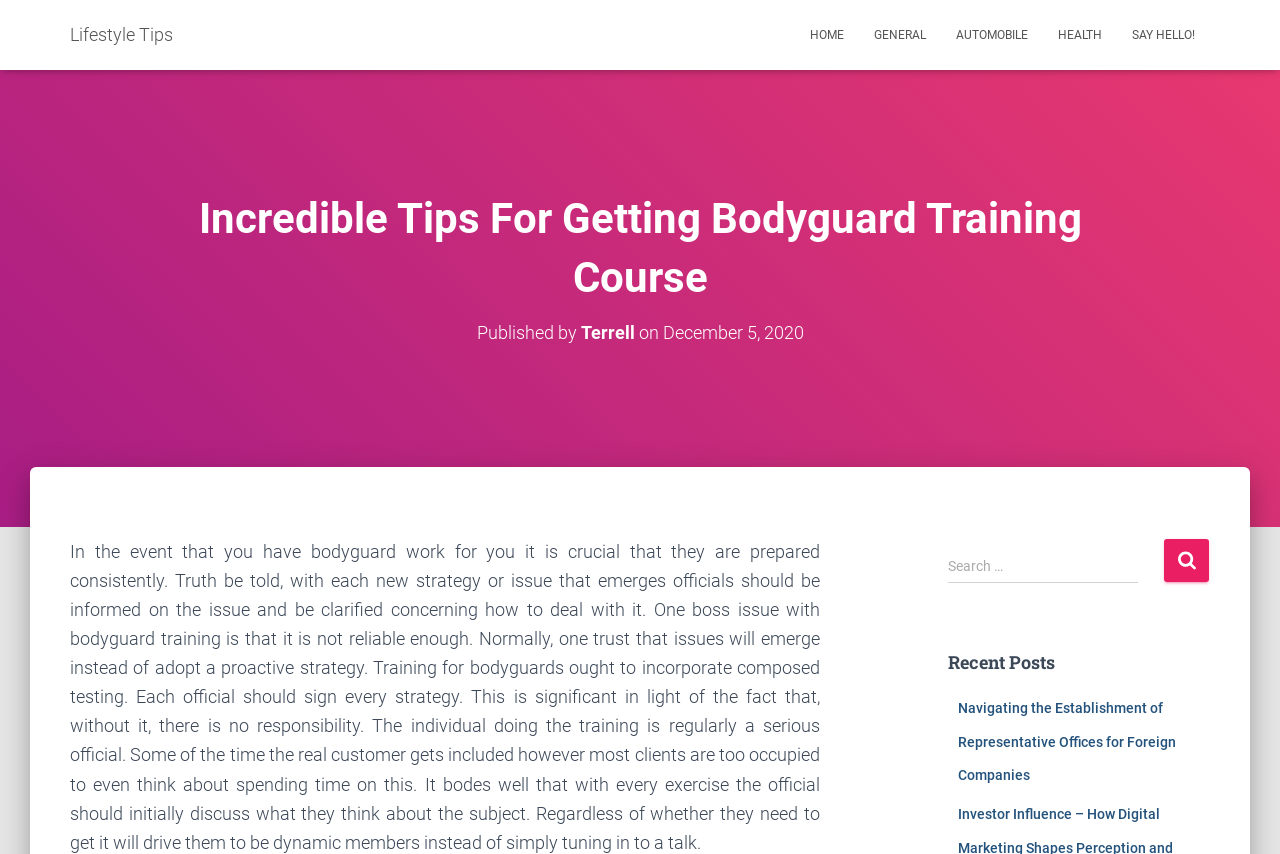Pinpoint the bounding box coordinates of the clickable area needed to execute the instruction: "Check the published date". The coordinates should be specified as four float numbers between 0 and 1, i.e., [left, top, right, bottom].

None